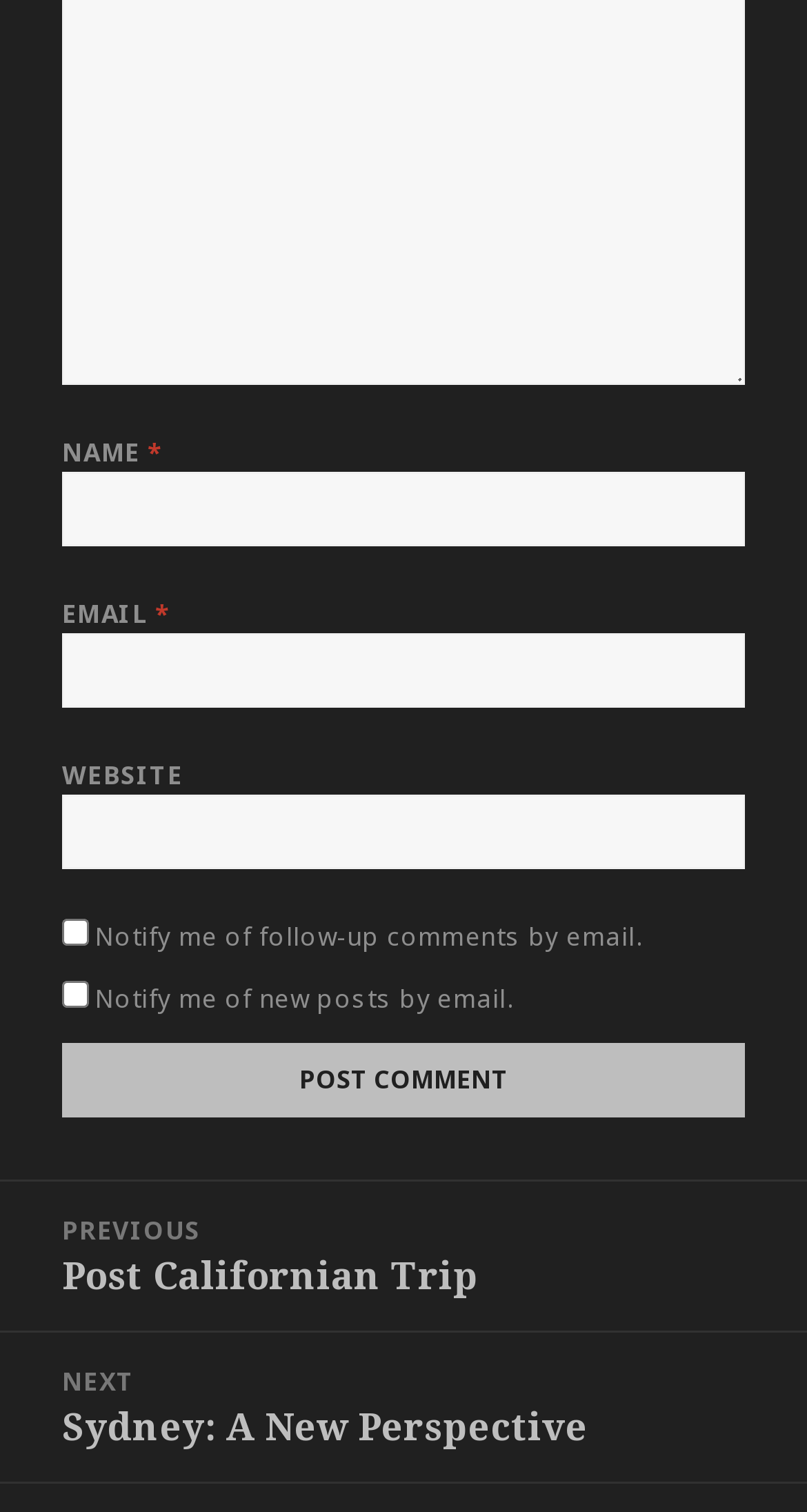Please use the details from the image to answer the following question comprehensively:
What is the purpose of the 'WEBSITE' field?

The 'WEBSITE' field is an optional text box where users can input their website URL, likely for sharing or identification purposes.